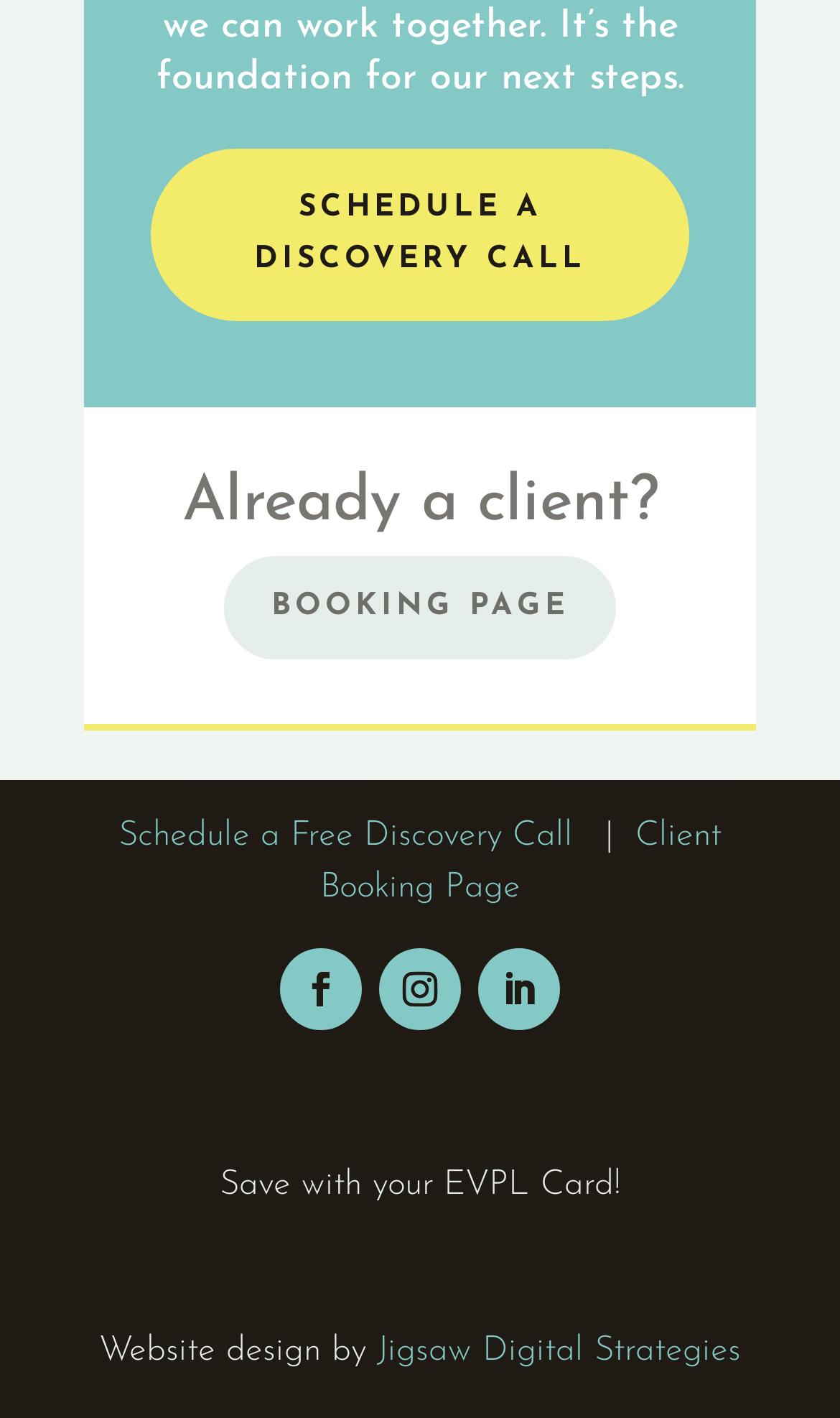Use a single word or phrase to answer the question: What is the benefit of using an EVPL Card?

Save